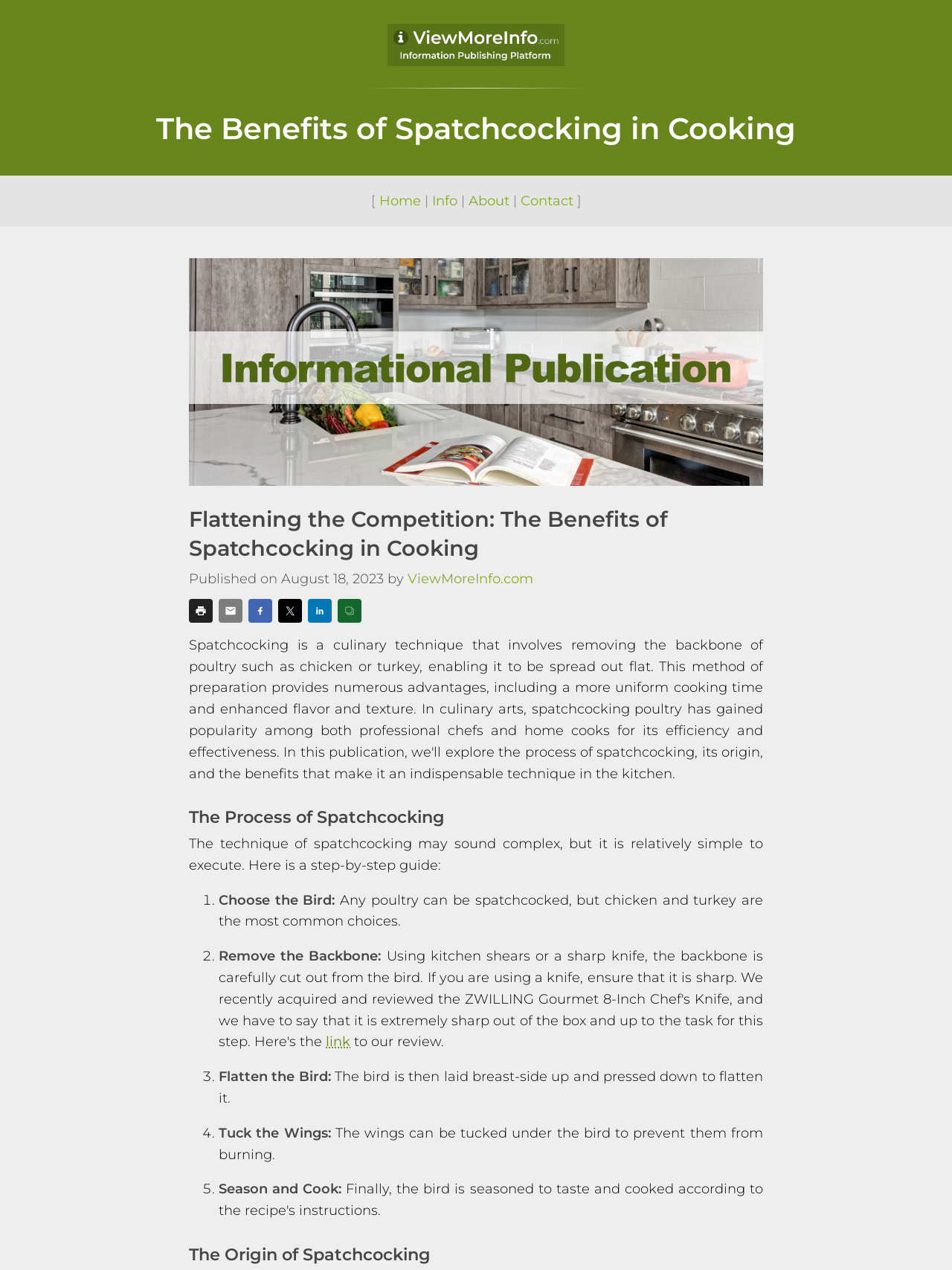Offer an extensive depiction of the webpage and its key elements.

The webpage is about the benefits of spatchcocking in cooking, a culinary technique that offers even cooking and enhanced flavor. At the top, there is a logo of ViewMoreInfo.com, accompanied by a horizontal separator line. Below the separator, the main title "The Benefits of Spatchcocking in Cooking" is prominently displayed.

On the top-right corner, there is a navigation menu with links to "Home", "Info", "About", and "Contact". Below the navigation menu, there is a large image related to spatchcocking.

The main content is divided into three sections. The first section, "Flattening the Competition: The Benefits of Spatchcocking in Cooking", provides an introduction to the technique. Below this section, there is a publication information, including the date and author.

The second section, "The Process of Spatchcocking", is a step-by-step guide to executing the technique. It consists of five numbered steps, each with a brief description and some additional information. The steps are: "Choose the Bird", "Remove the Backbone", "Flatten the Bird", "Tuck the Wings", and "Season and Cook".

The third section, "The Origin of Spatchcocking", is located at the bottom of the page. There are also several social media sharing buttons, including print, email, Facebook, Twitter, LinkedIn, and copy, located on the right side of the page.